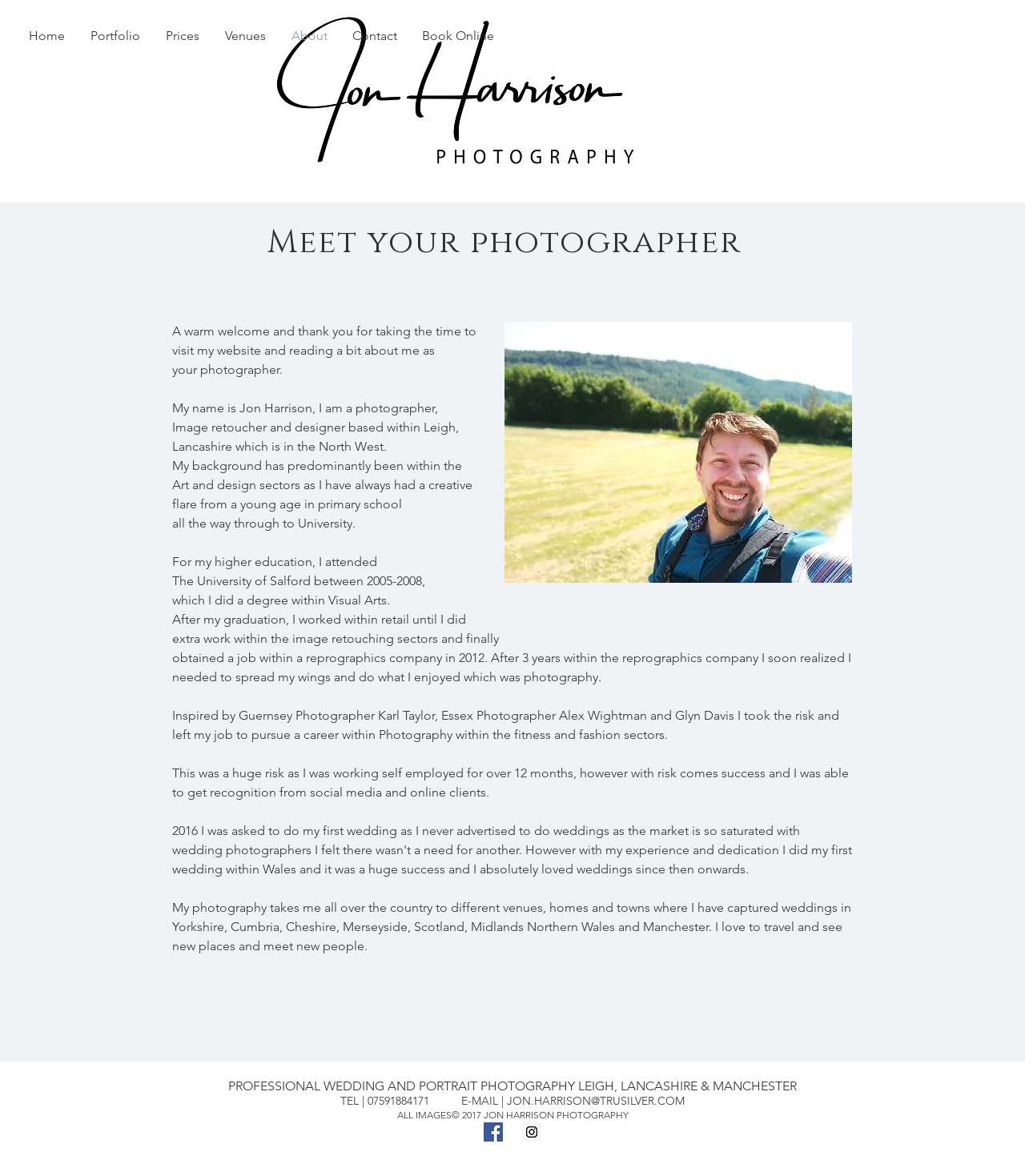Determine the bounding box coordinates of the clickable element to achieve the following action: 'View Jon Harrison's portfolio'. Provide the coordinates as four float values between 0 and 1, formatted as [left, top, right, bottom].

[0.076, 0.014, 0.149, 0.048]